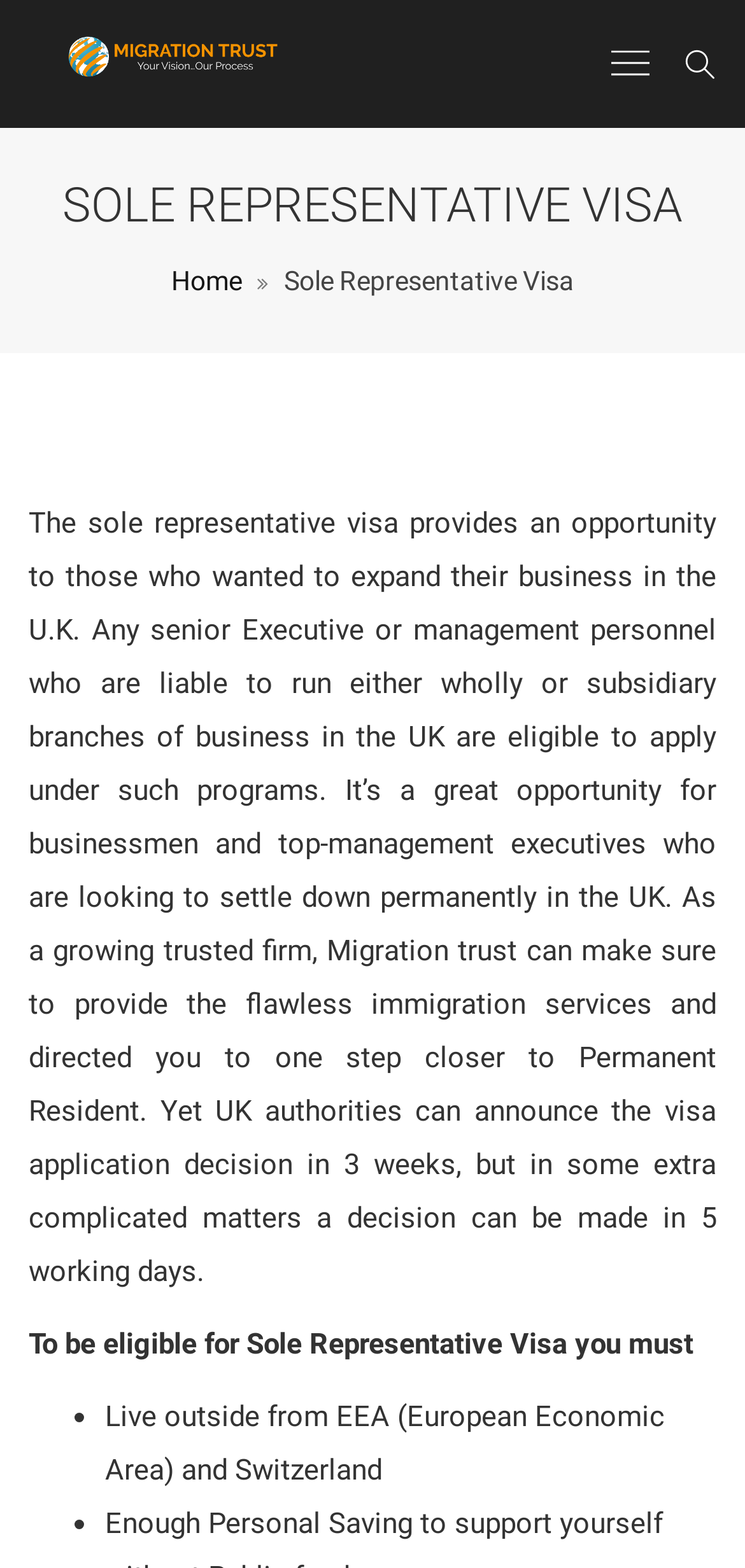Determine and generate the text content of the webpage's headline.

SOLE REPRESENTATIVE VISA